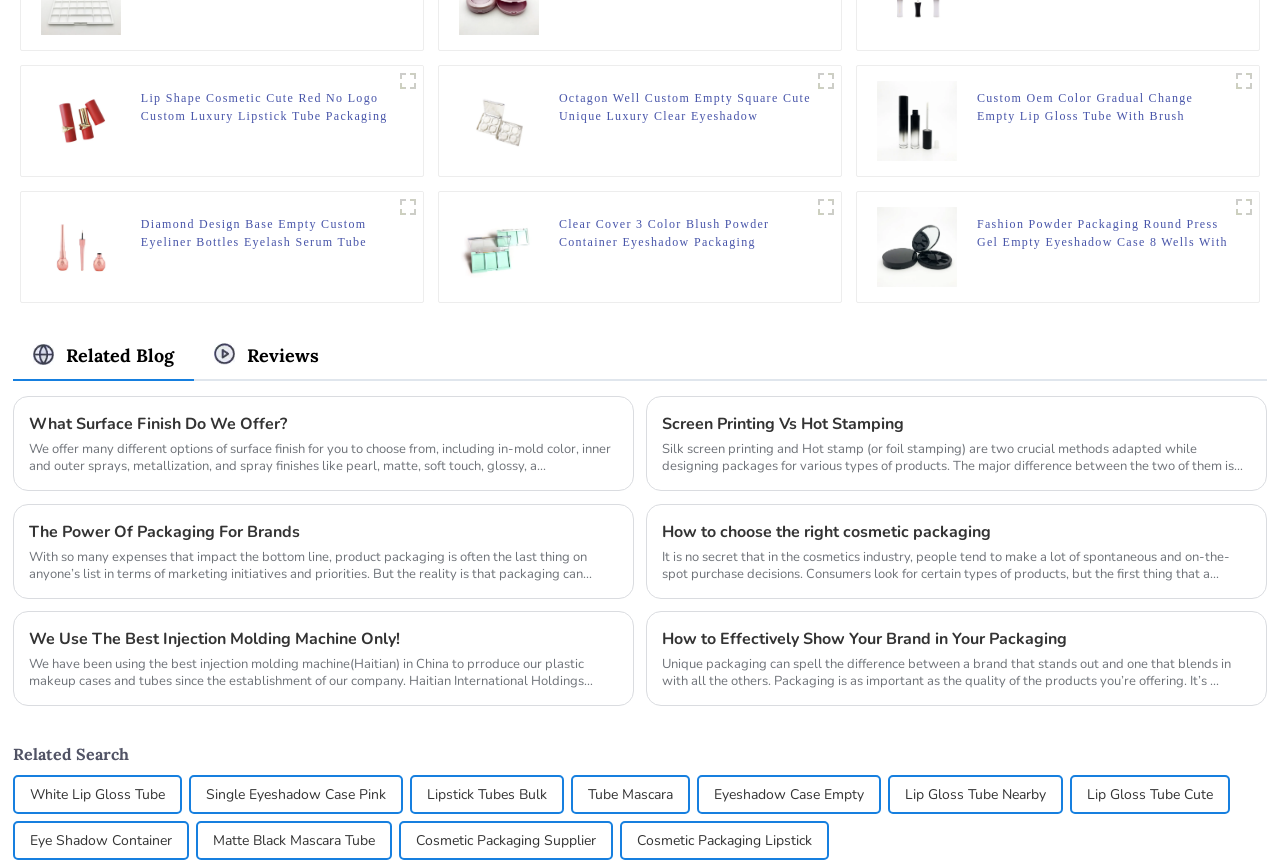What type of machine is used for production?
Respond to the question with a single word or phrase according to the image.

Injection Molding Machine